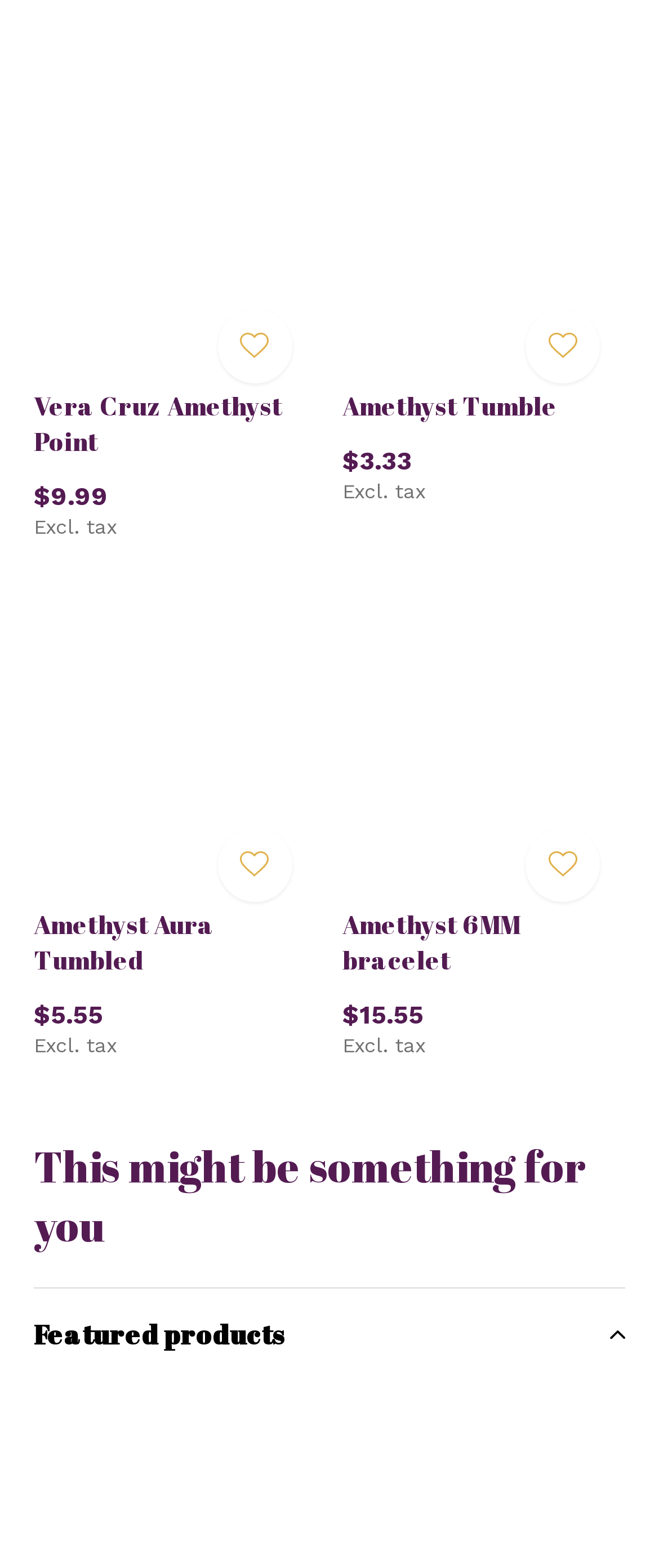How many products are displayed on this page?
Answer the question with as much detail as you can, using the image as a reference.

I counted the number of figure elements, each containing an image and a link to a product, and found that there are 4 products displayed on this page.